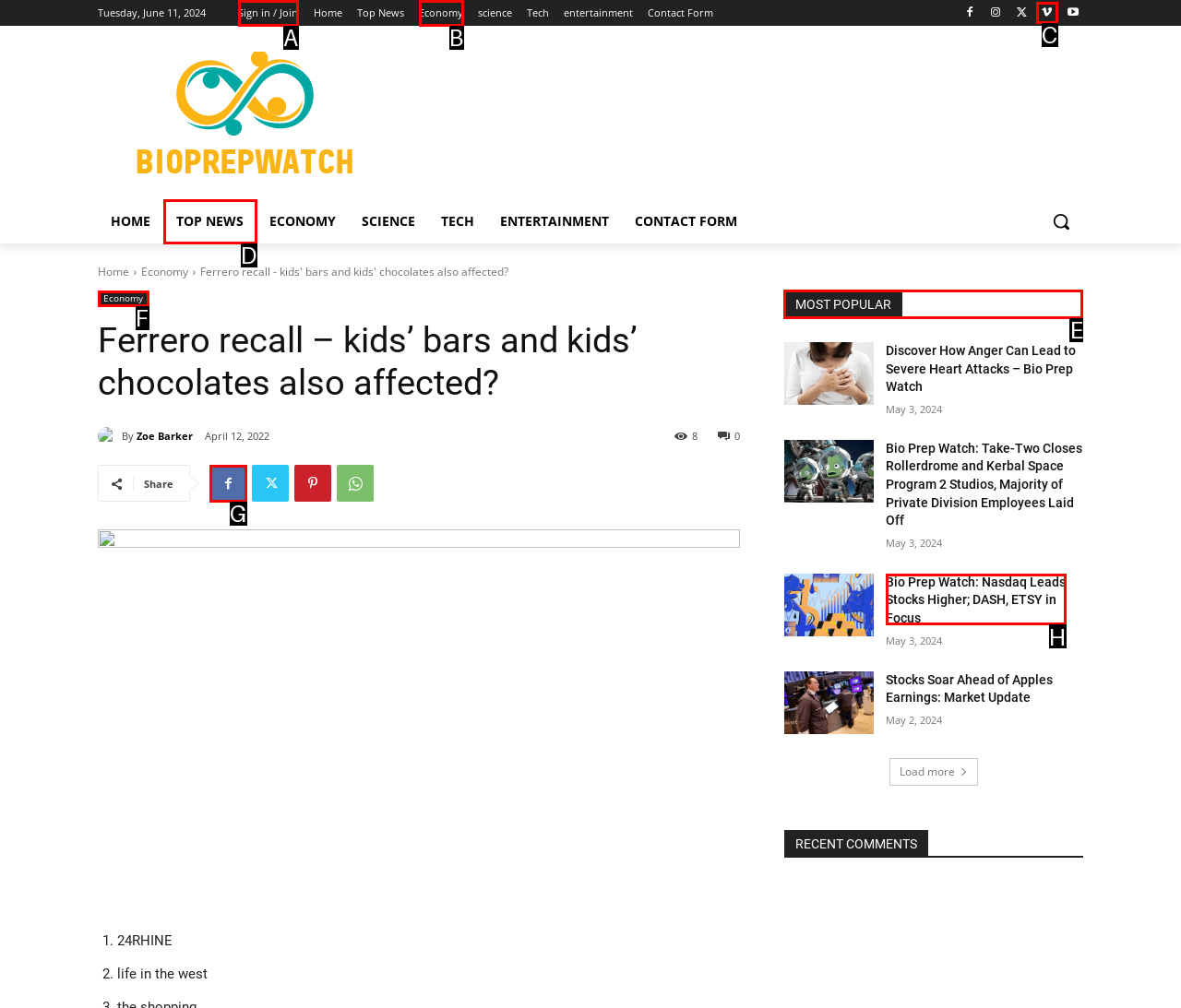Point out the option that needs to be clicked to fulfill the following instruction: Check the 'MOST POPULAR' section
Answer with the letter of the appropriate choice from the listed options.

E